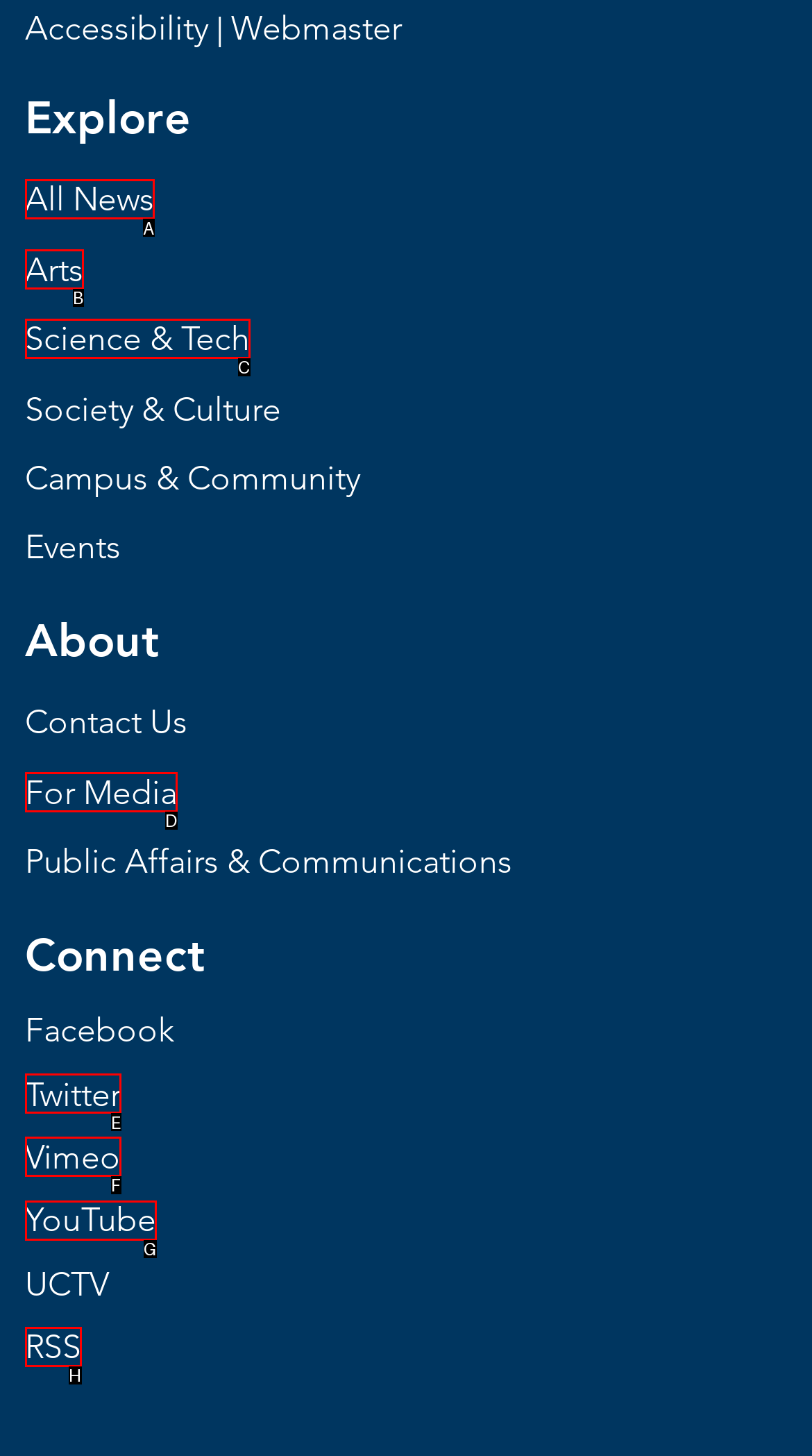Select the proper UI element to click in order to perform the following task: Watch videos on Vimeo. Indicate your choice with the letter of the appropriate option.

F